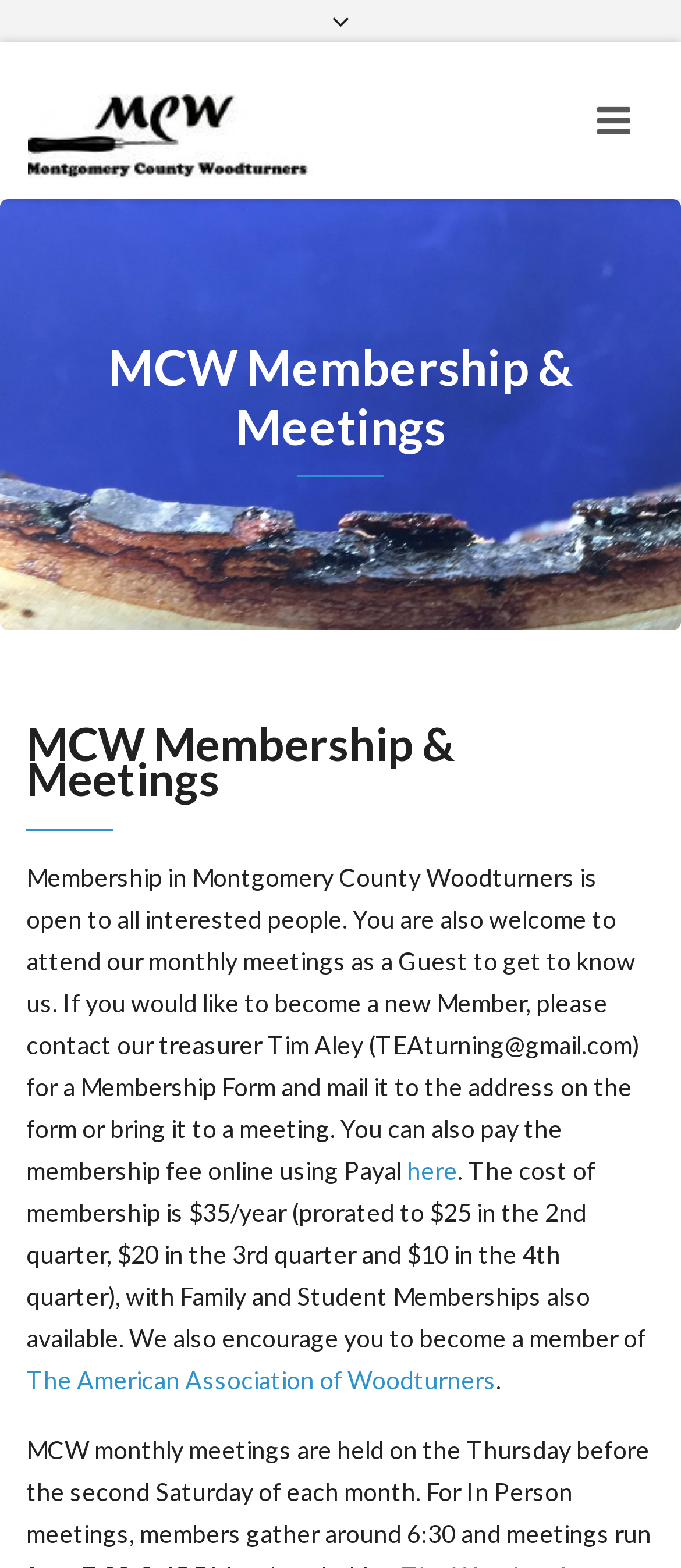Provide the bounding box coordinates of the UI element that matches the description: "aria-label="Toggle navigation"".

[0.844, 0.027, 0.959, 0.127]